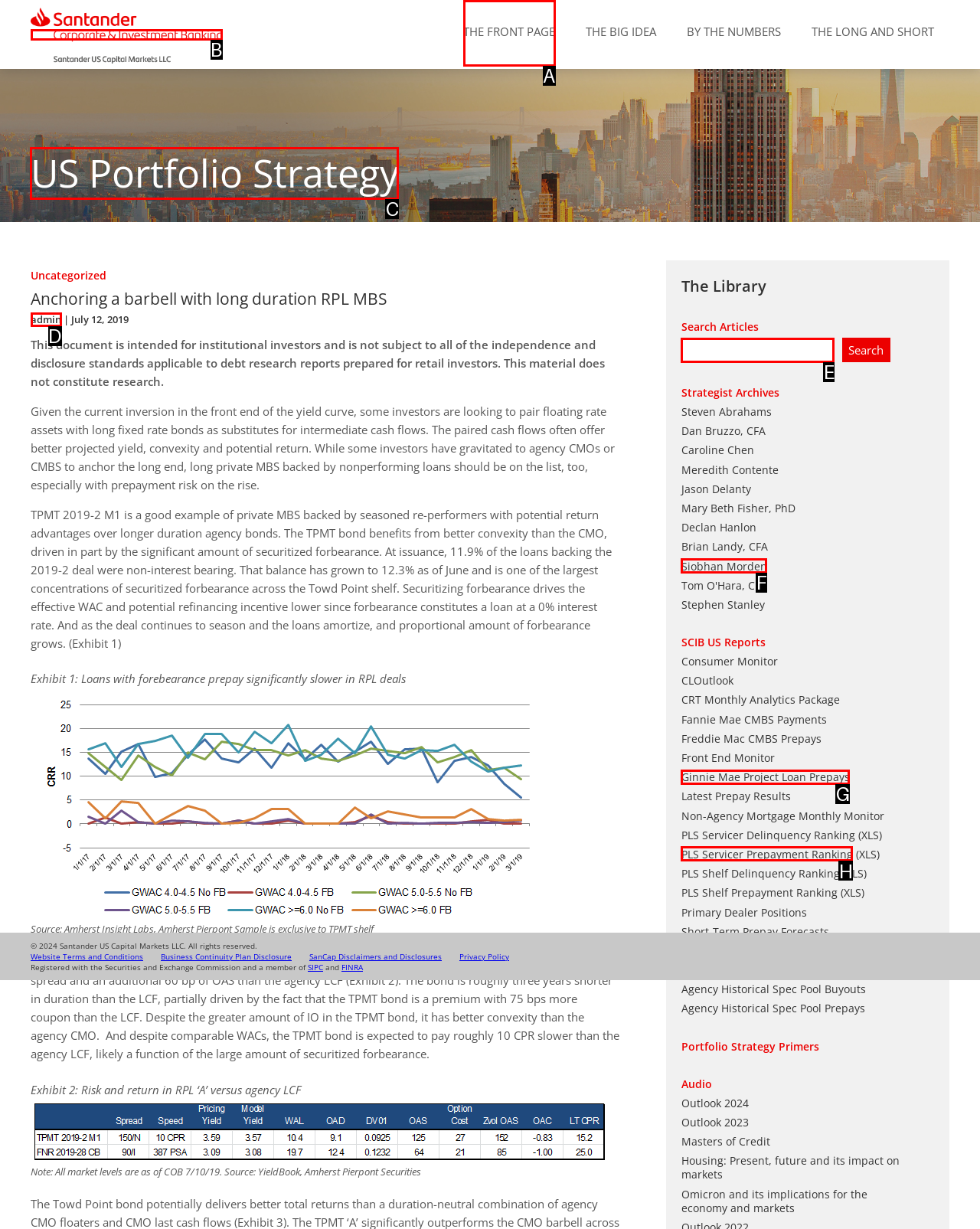Given the task: View 'US Portfolio Strategy', indicate which boxed UI element should be clicked. Provide your answer using the letter associated with the correct choice.

C